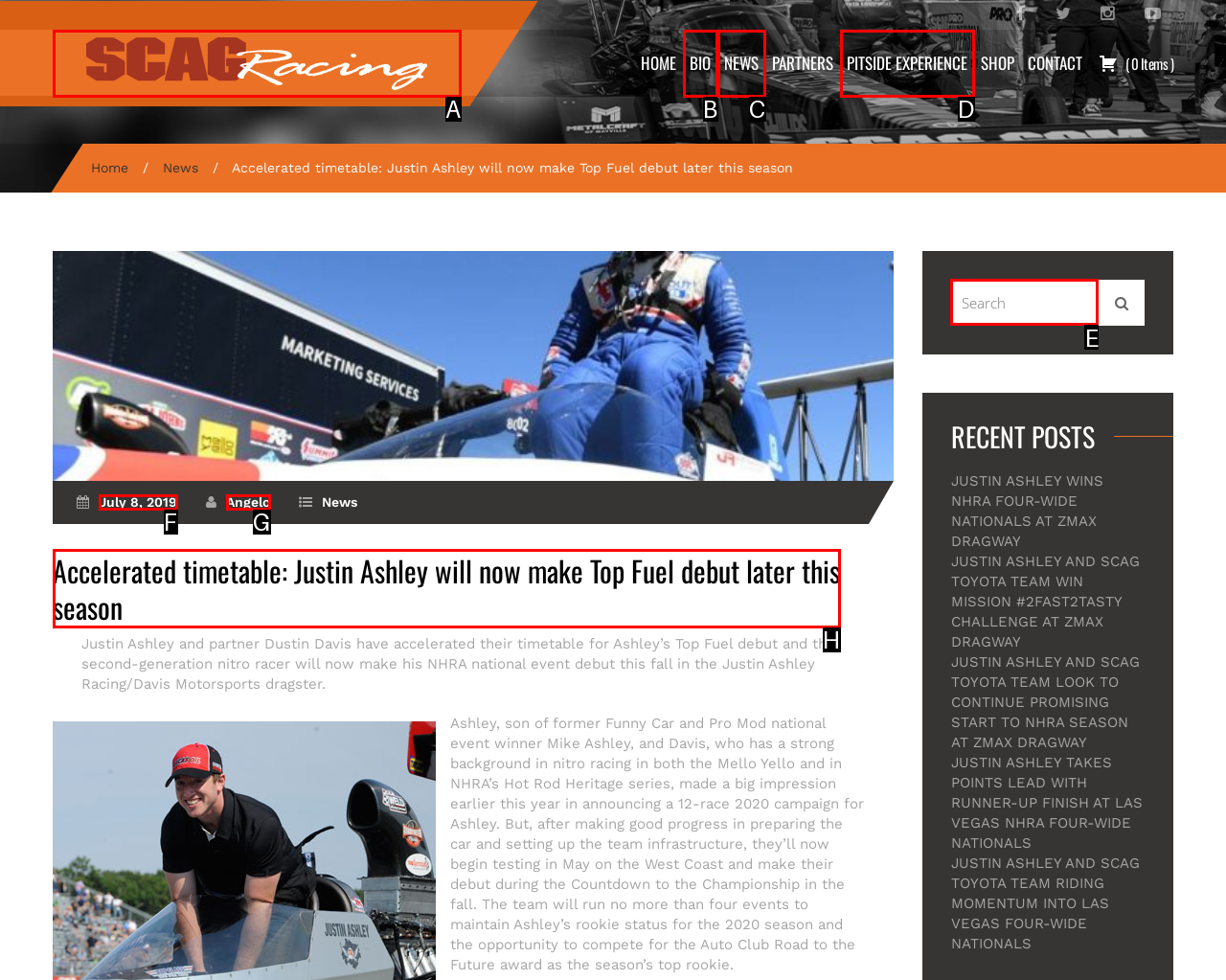Show which HTML element I need to click to perform this task: View latest property news Answer with the letter of the correct choice.

None